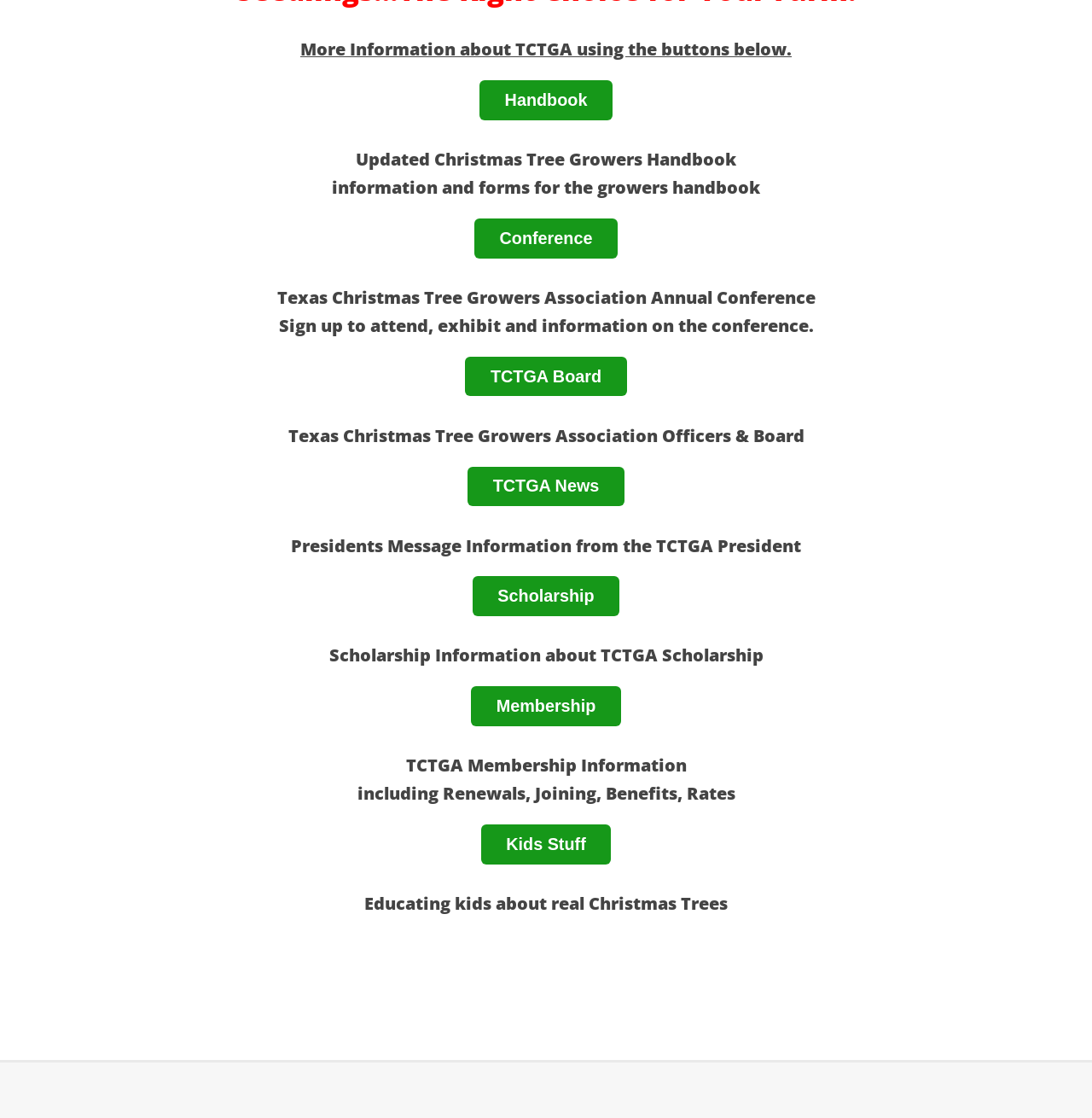Select the bounding box coordinates of the element I need to click to carry out the following instruction: "Click on the 'About' link".

None